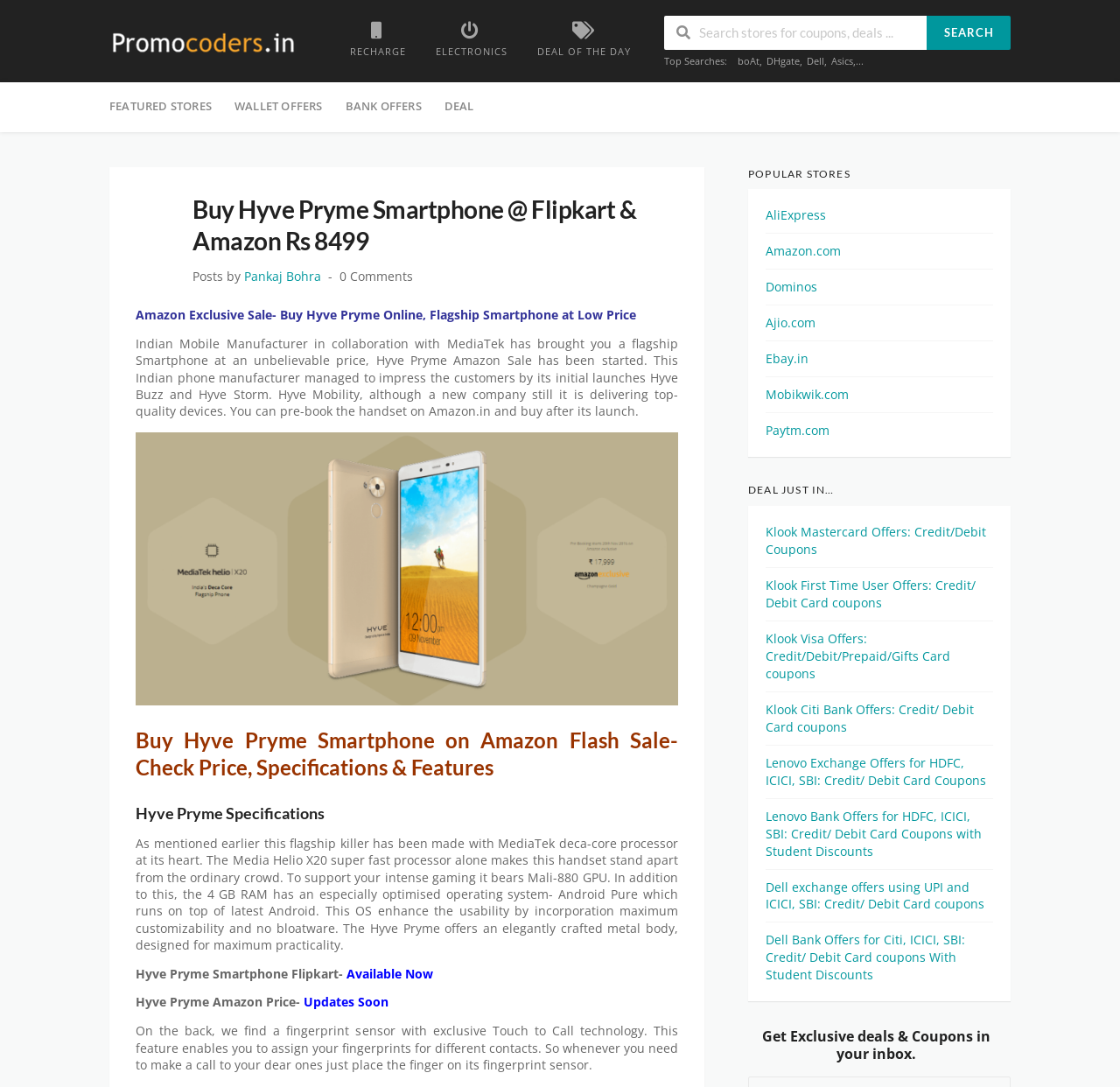Please give the bounding box coordinates of the area that should be clicked to fulfill the following instruction: "Search for coupons and deals". The coordinates should be in the format of four float numbers from 0 to 1, i.e., [left, top, right, bottom].

[0.593, 0.014, 0.827, 0.046]